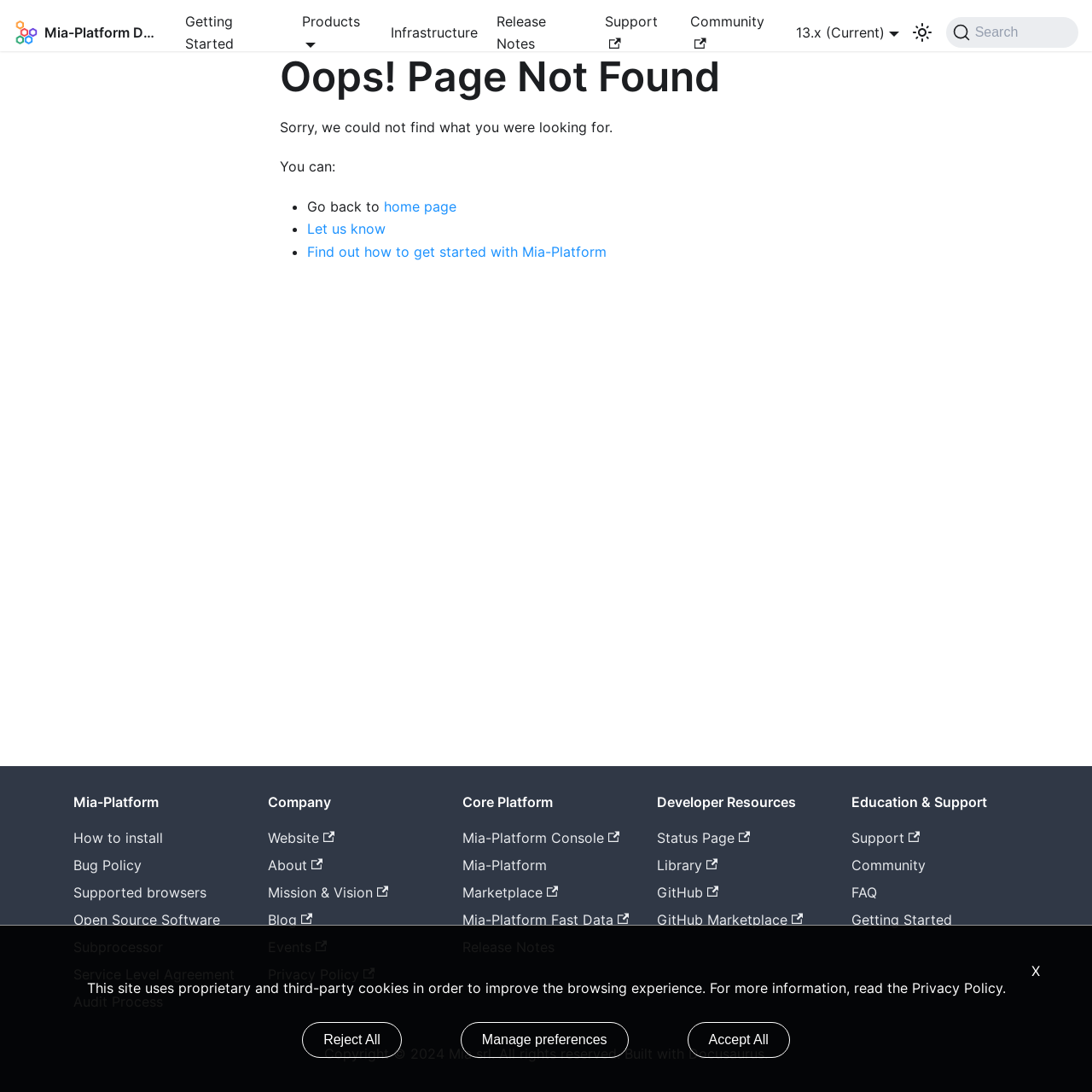Locate the bounding box coordinates of the element to click to perform the following action: 'Click the Best Health Logo'. The coordinates should be given as four float values between 0 and 1, in the form of [left, top, right, bottom].

None